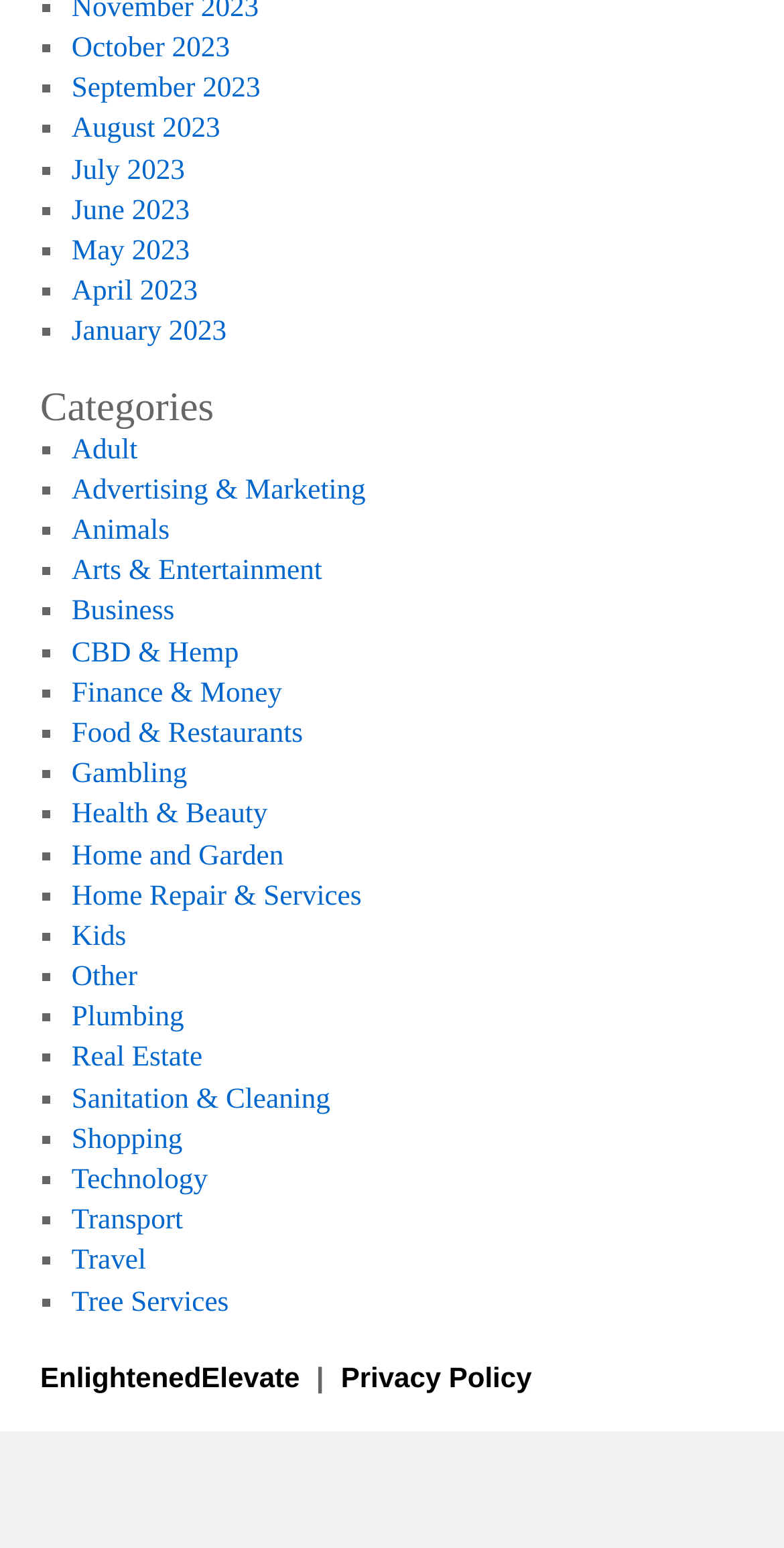What are the categories listed on the webpage?
Look at the image and answer the question with a single word or phrase.

Various categories